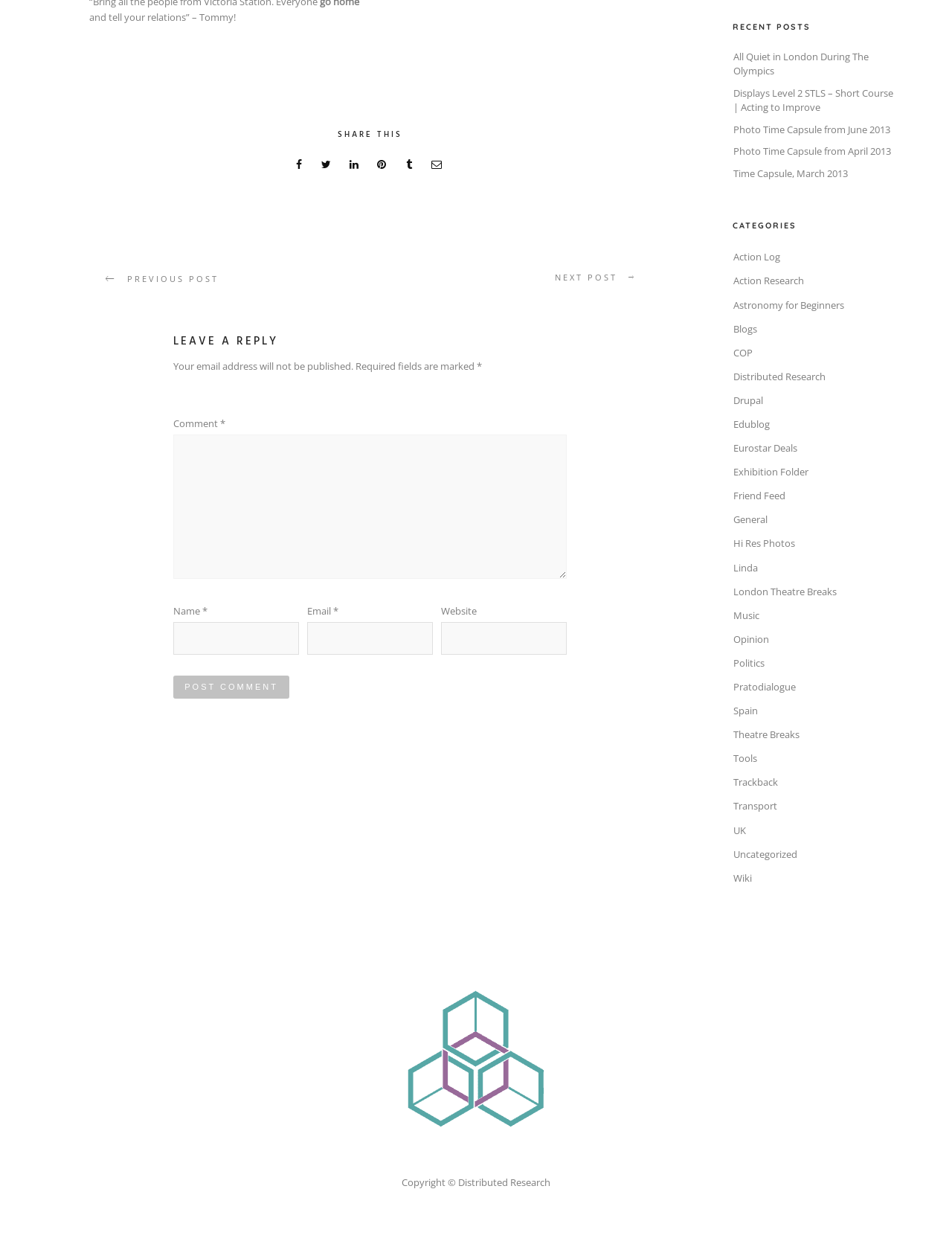Find the bounding box of the element with the following description: "parent_node: Name * name="author"". The coordinates must be four float numbers between 0 and 1, formatted as [left, top, right, bottom].

[0.182, 0.498, 0.314, 0.524]